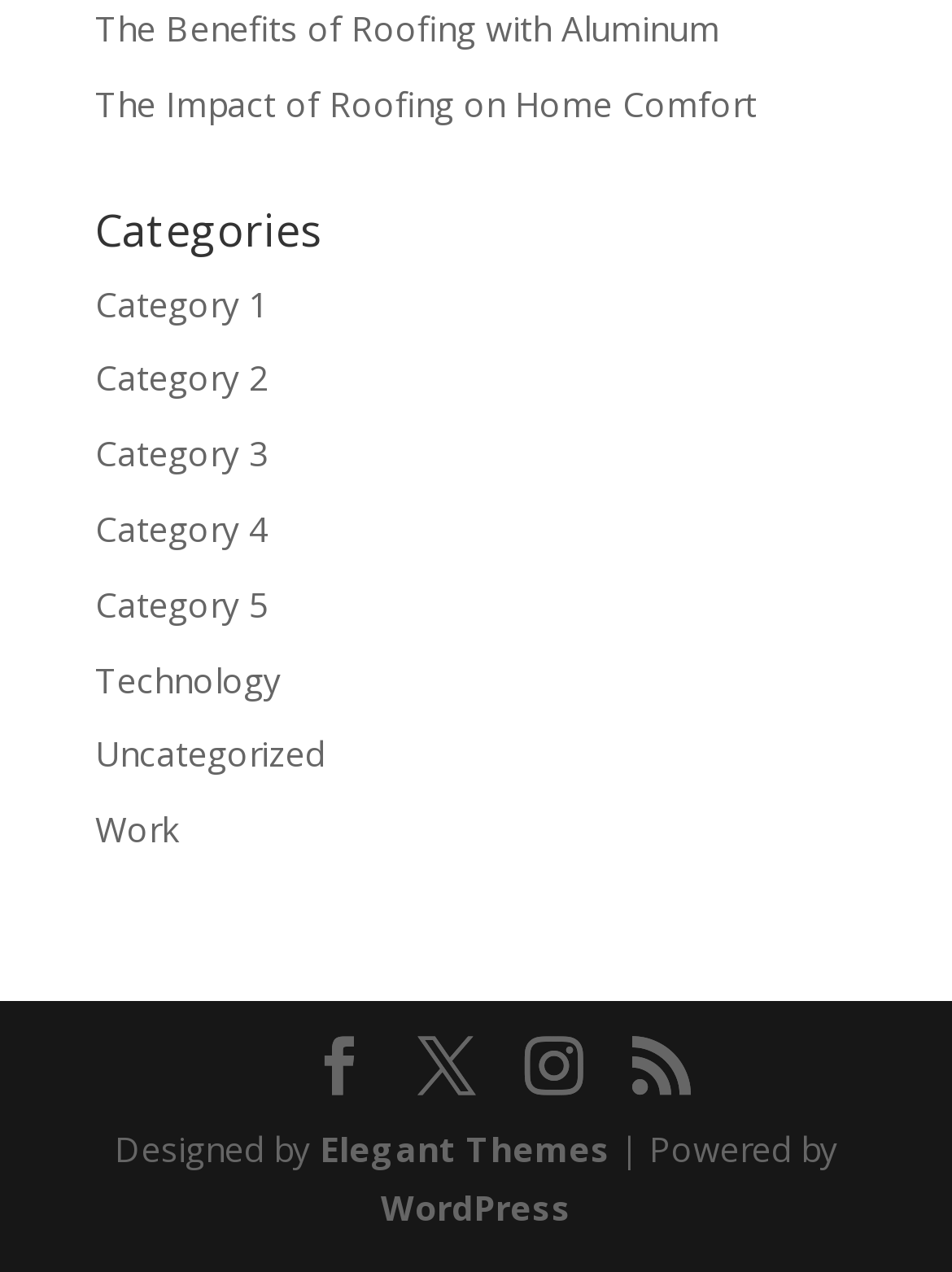Based on the image, provide a detailed and complete answer to the question: 
Who designed the website?

I read the text at the bottom of the page, which says 'Designed by Elegant Themes'.